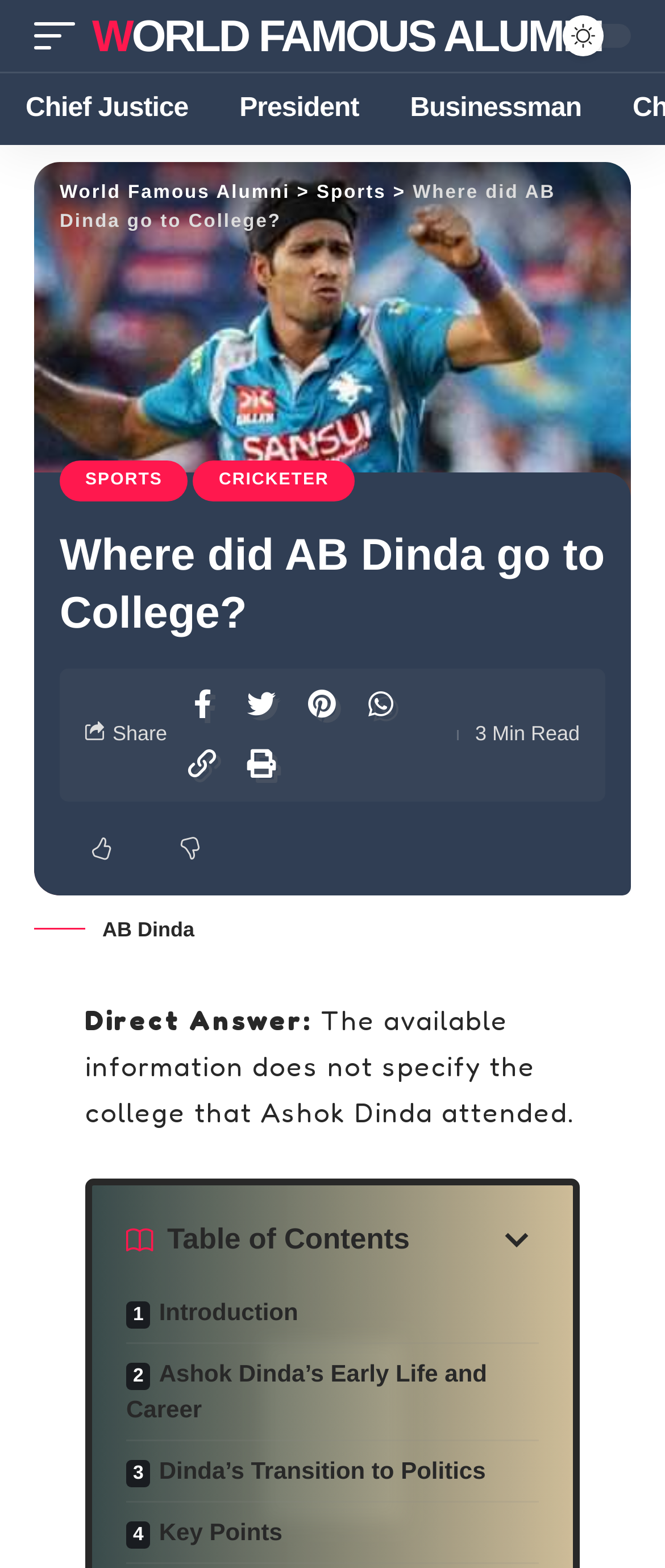Identify the coordinates of the bounding box for the element that must be clicked to accomplish the instruction: "Click on the link to read about Dinda’s Transition to Politics".

[0.19, 0.918, 0.81, 0.949]